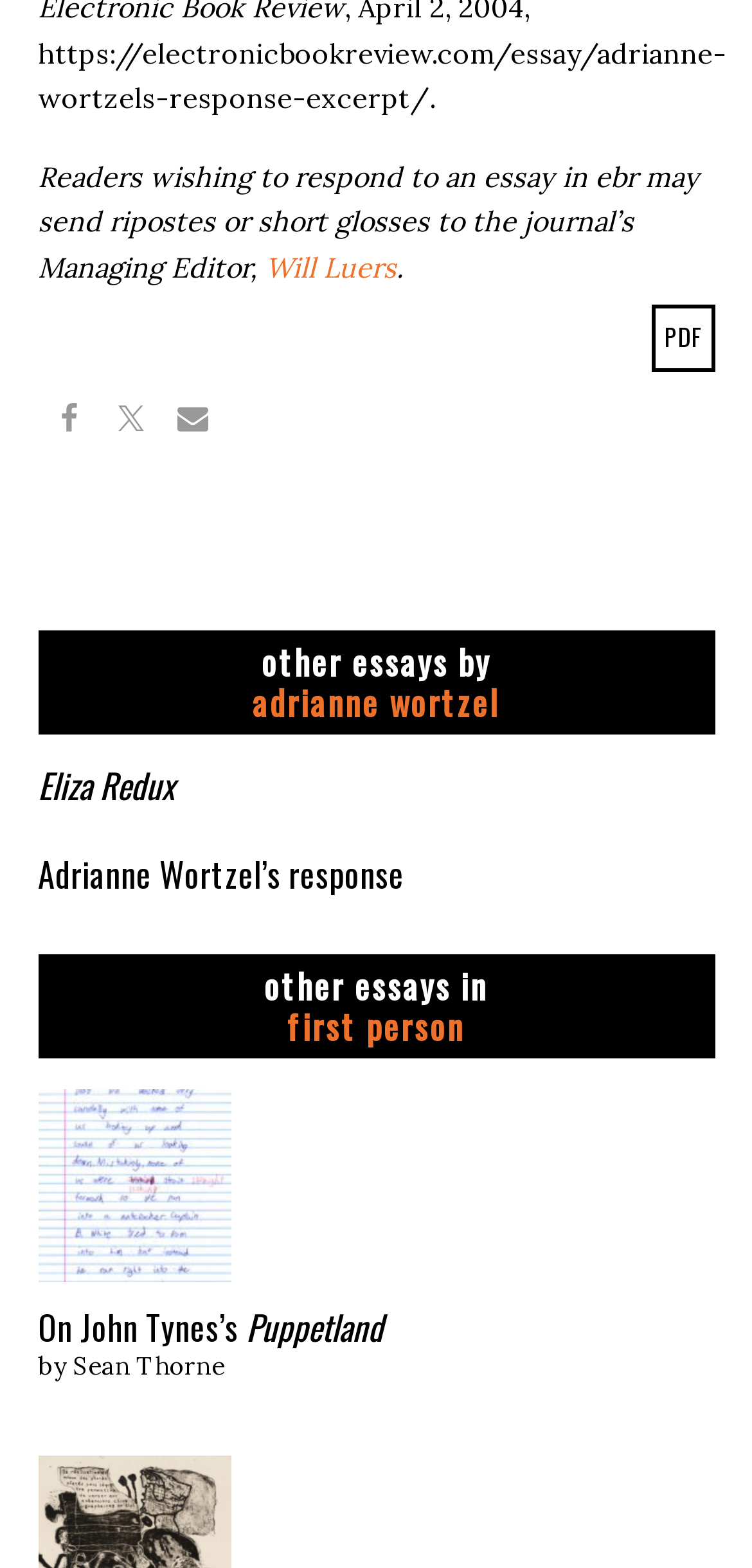Determine the bounding box for the UI element that matches this description: "PDF".

[0.868, 0.196, 0.947, 0.236]